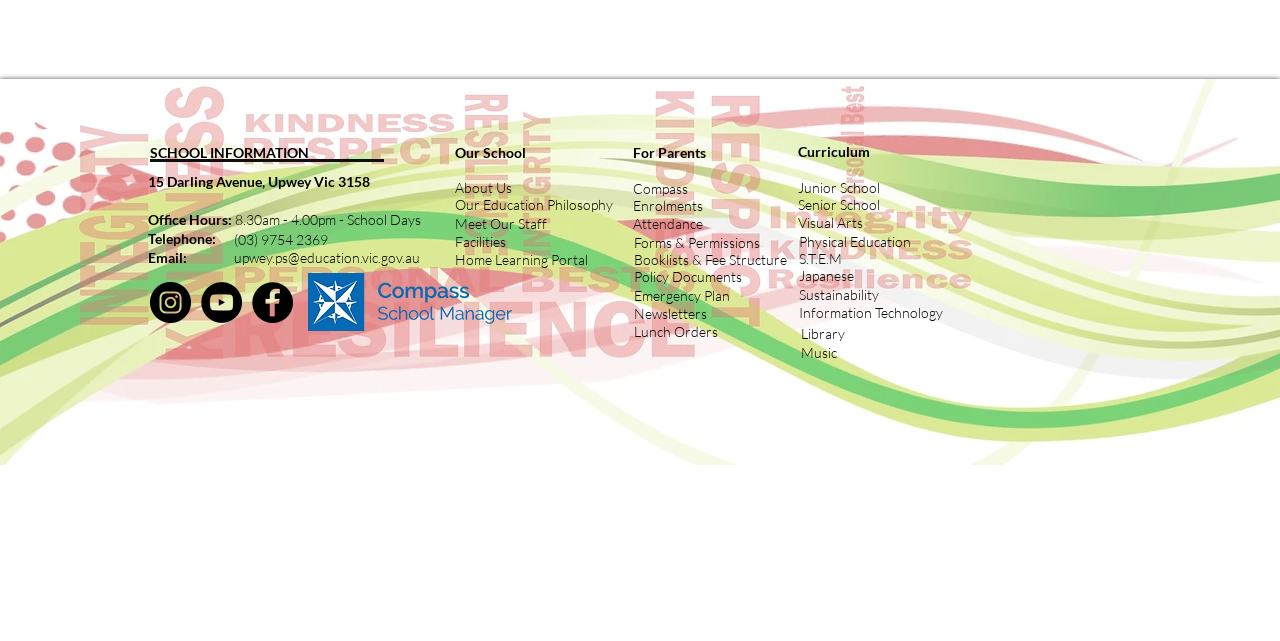Locate the bounding box coordinates of the segment that needs to be clicked to meet this instruction: "Click the 'About Us' link".

[0.355, 0.278, 0.503, 0.307]